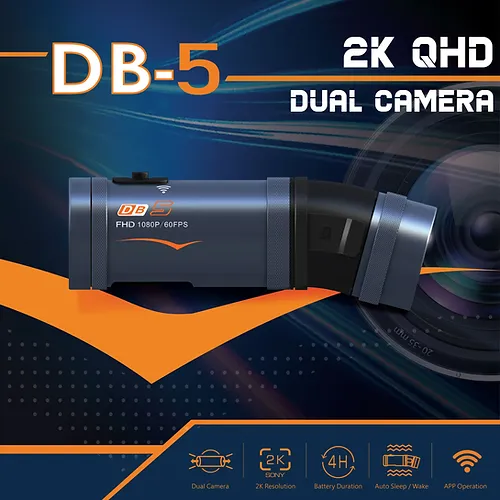Please give a one-word or short phrase response to the following question: 
What type of users is the camera designed for?

Adventure enthusiasts